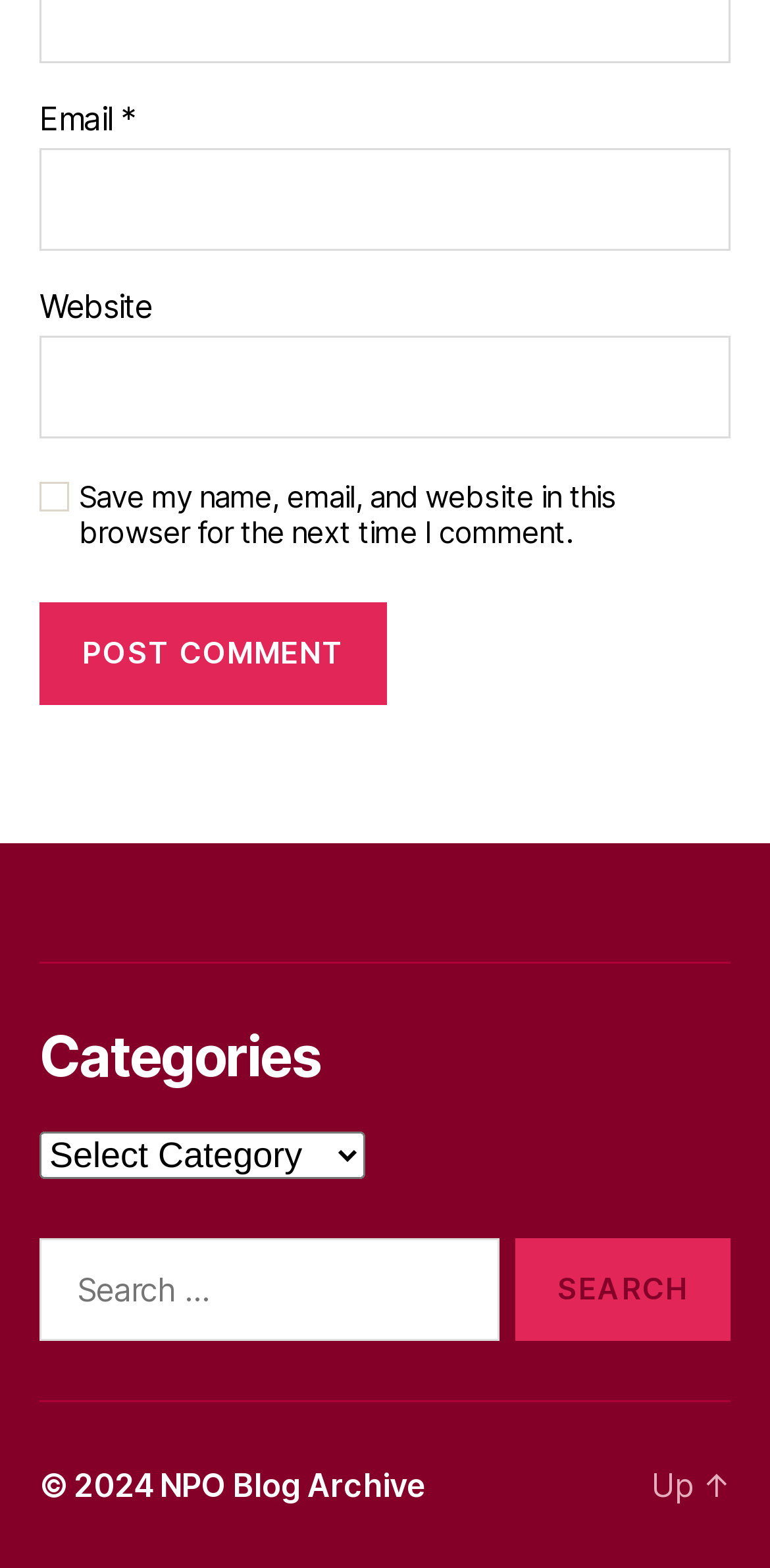Identify the bounding box coordinates of the region I need to click to complete this instruction: "Post a comment".

[0.051, 0.384, 0.503, 0.45]